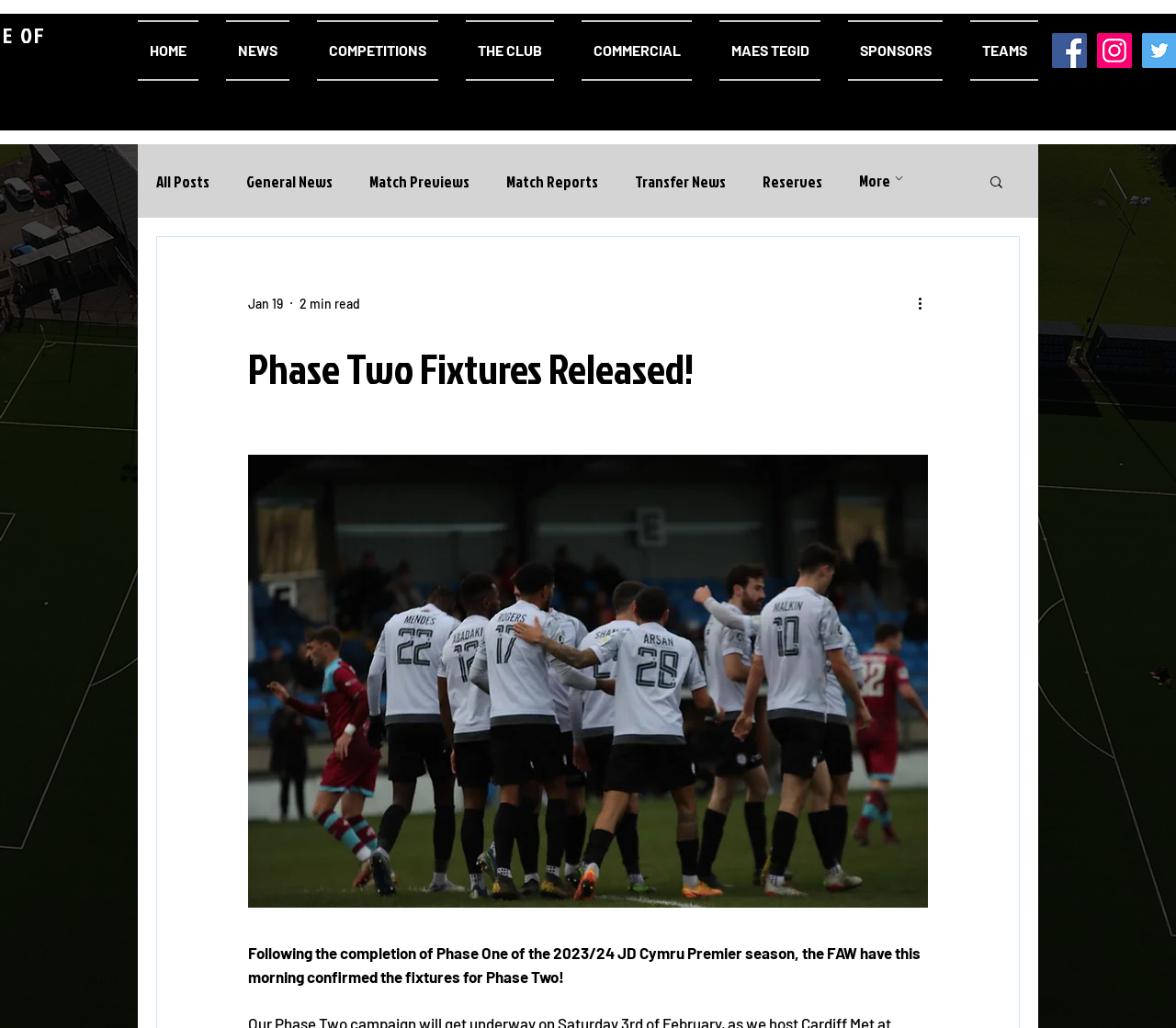Give a concise answer using one word or a phrase to the following question:
What is the date mentioned in the article?

Jan 19